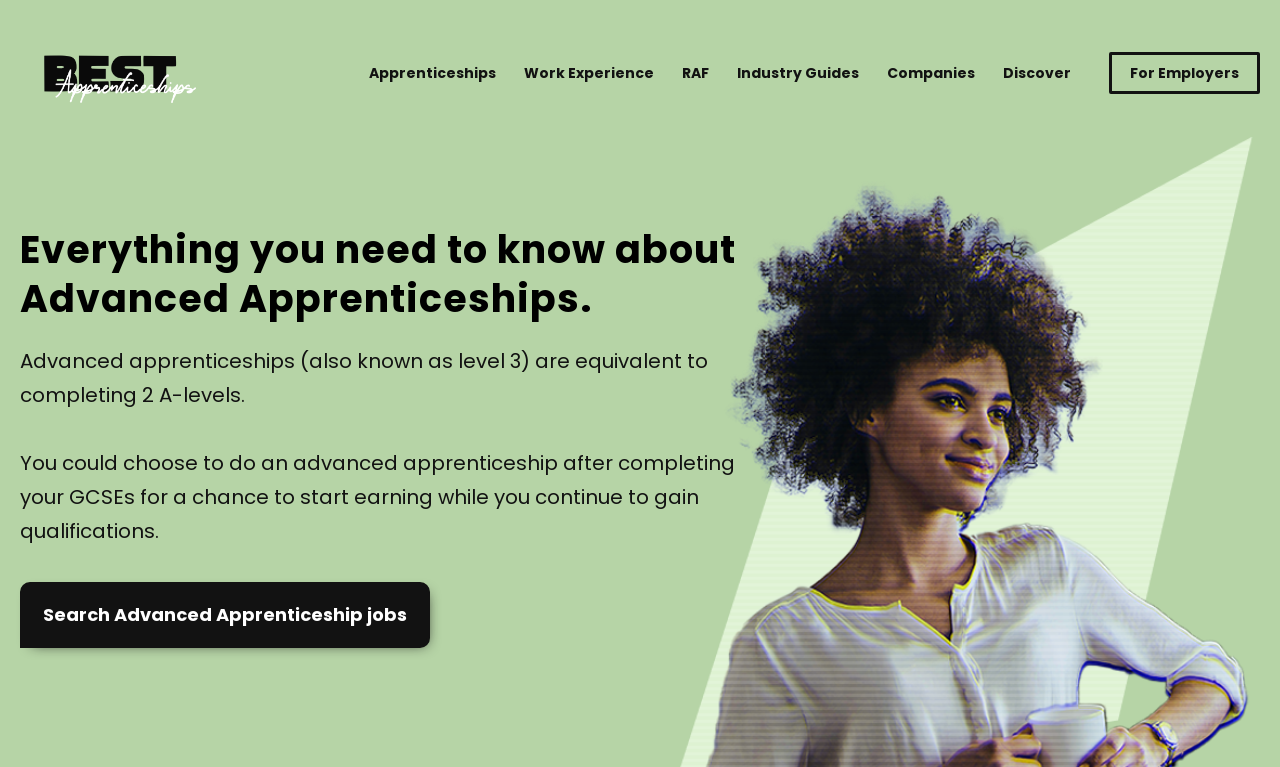Locate the bounding box coordinates for the element described below: "Search Advanced Apprenticeship jobs". The coordinates must be four float values between 0 and 1, formatted as [left, top, right, bottom].

[0.016, 0.759, 0.336, 0.845]